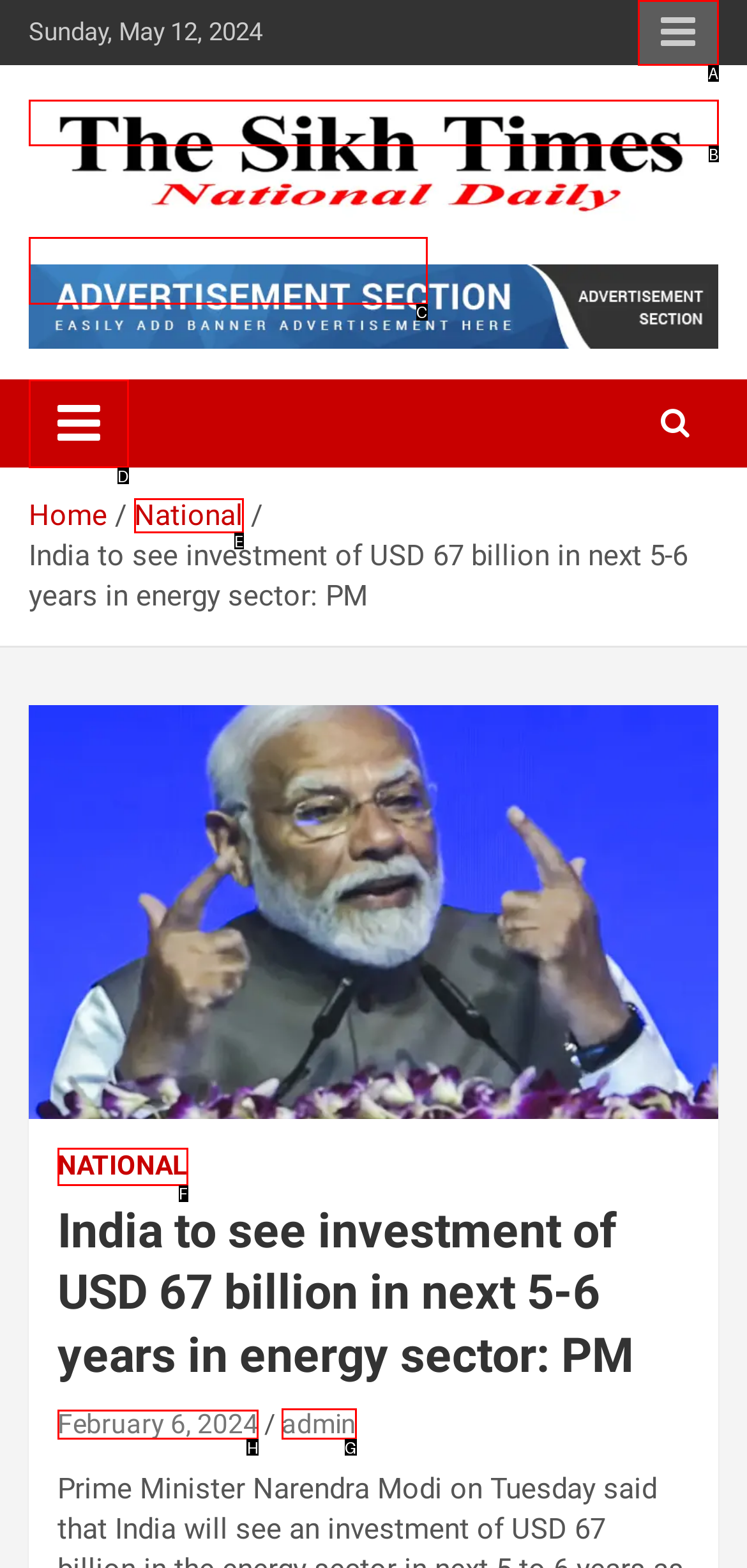Choose the UI element to click on to achieve this task: View the article dated February 6, 2024. Reply with the letter representing the selected element.

H